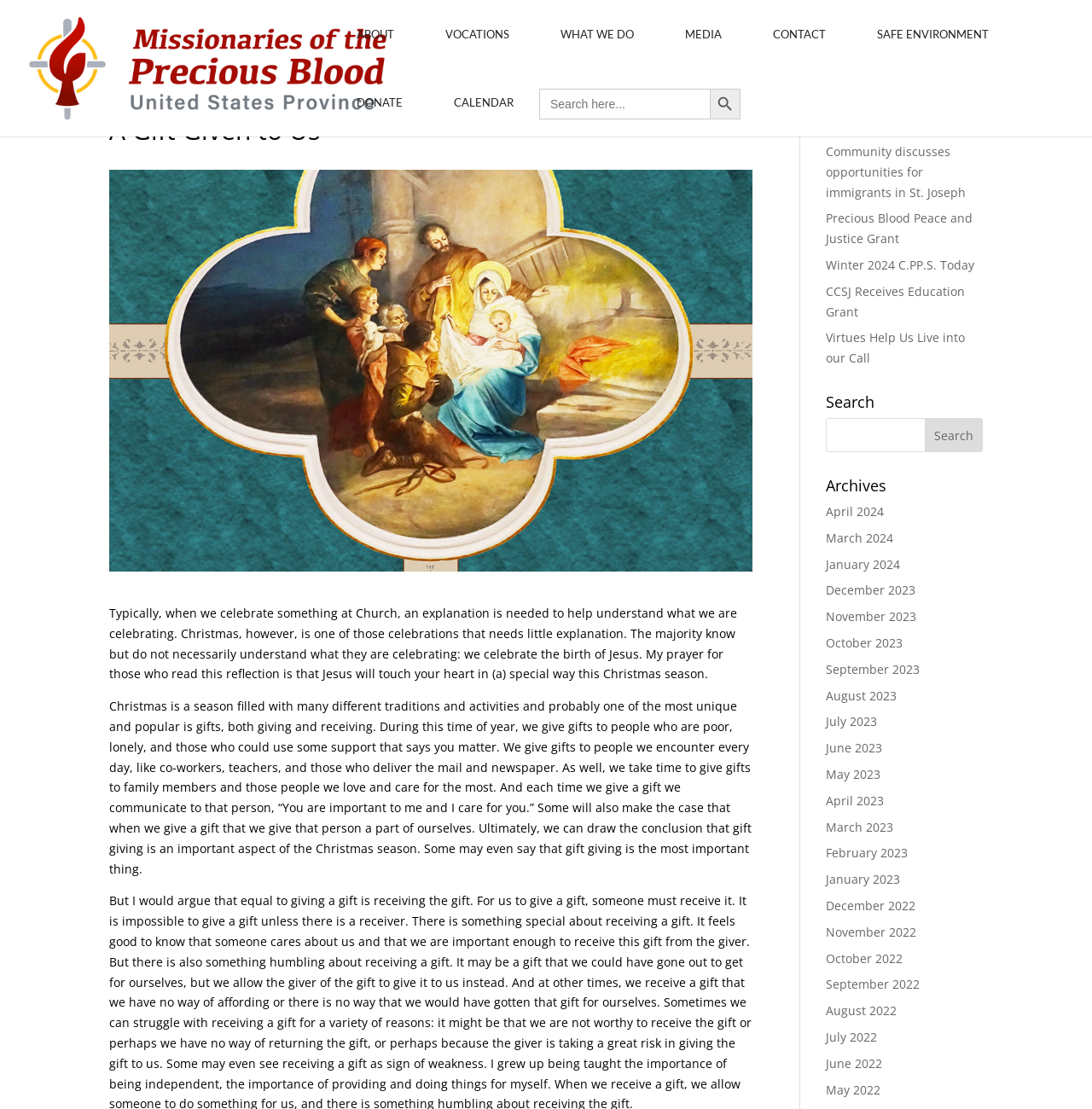Pinpoint the bounding box coordinates of the element to be clicked to execute the instruction: "Donate to the organization".

[0.303, 0.062, 0.392, 0.123]